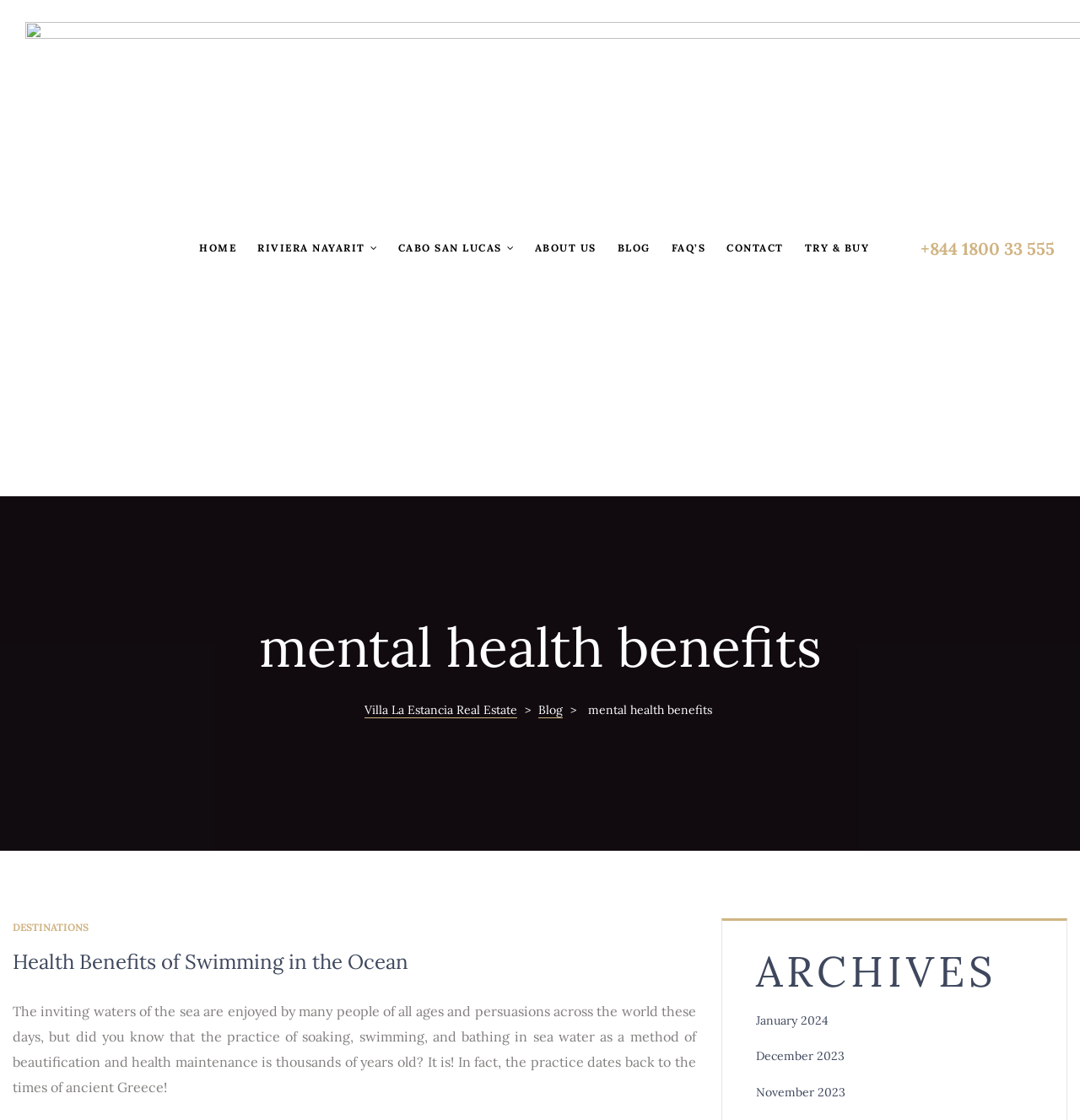Extract the bounding box coordinates for the UI element described by the text: "Cabo San Lucas". The coordinates should be in the form of [left, top, right, bottom] with values between 0 and 1.

[0.368, 0.206, 0.476, 0.237]